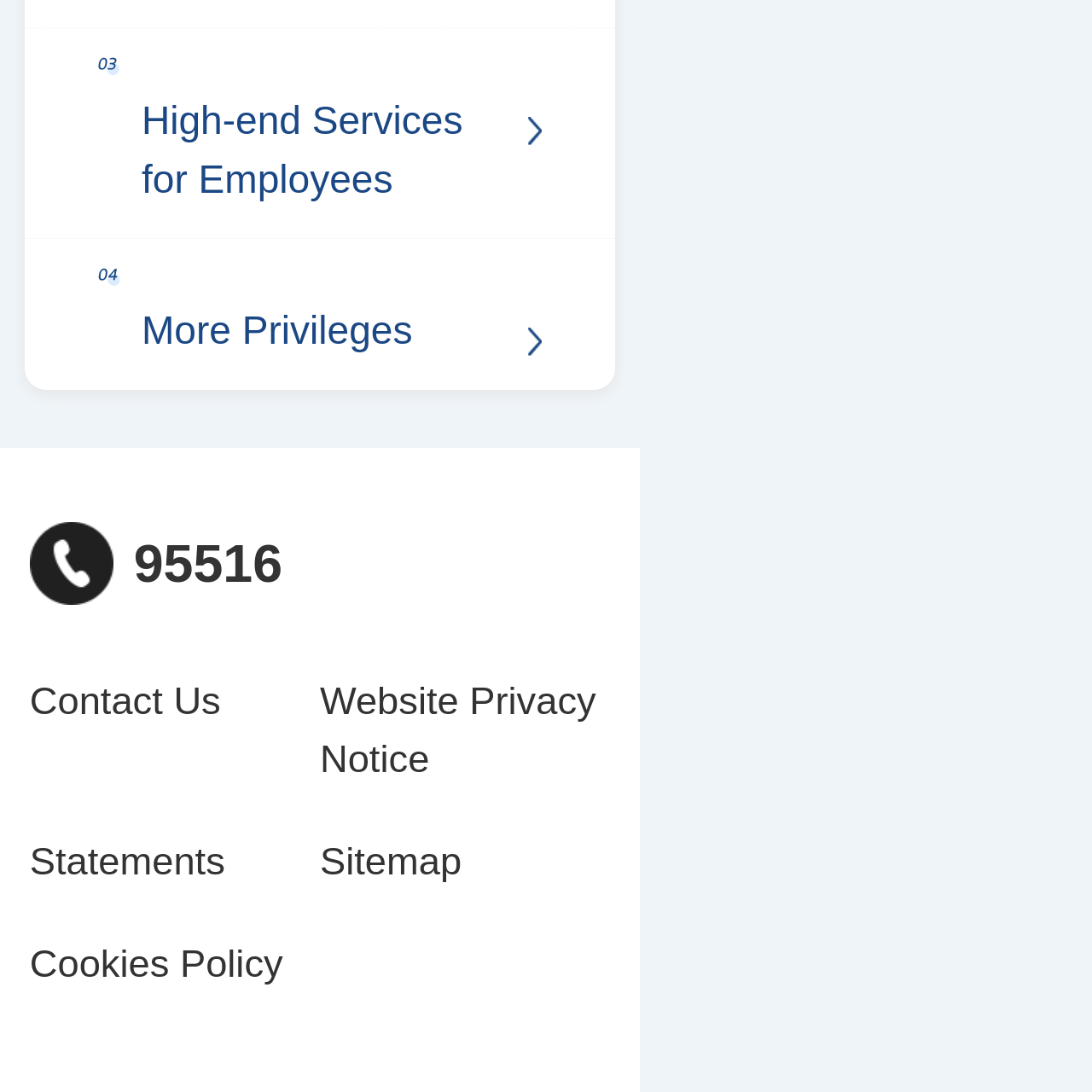Specify the bounding box coordinates (top-left x, top-left y, bottom-right x, bottom-right y) of the UI element in the screenshot that matches this description: Continuous Improvement Projects

None